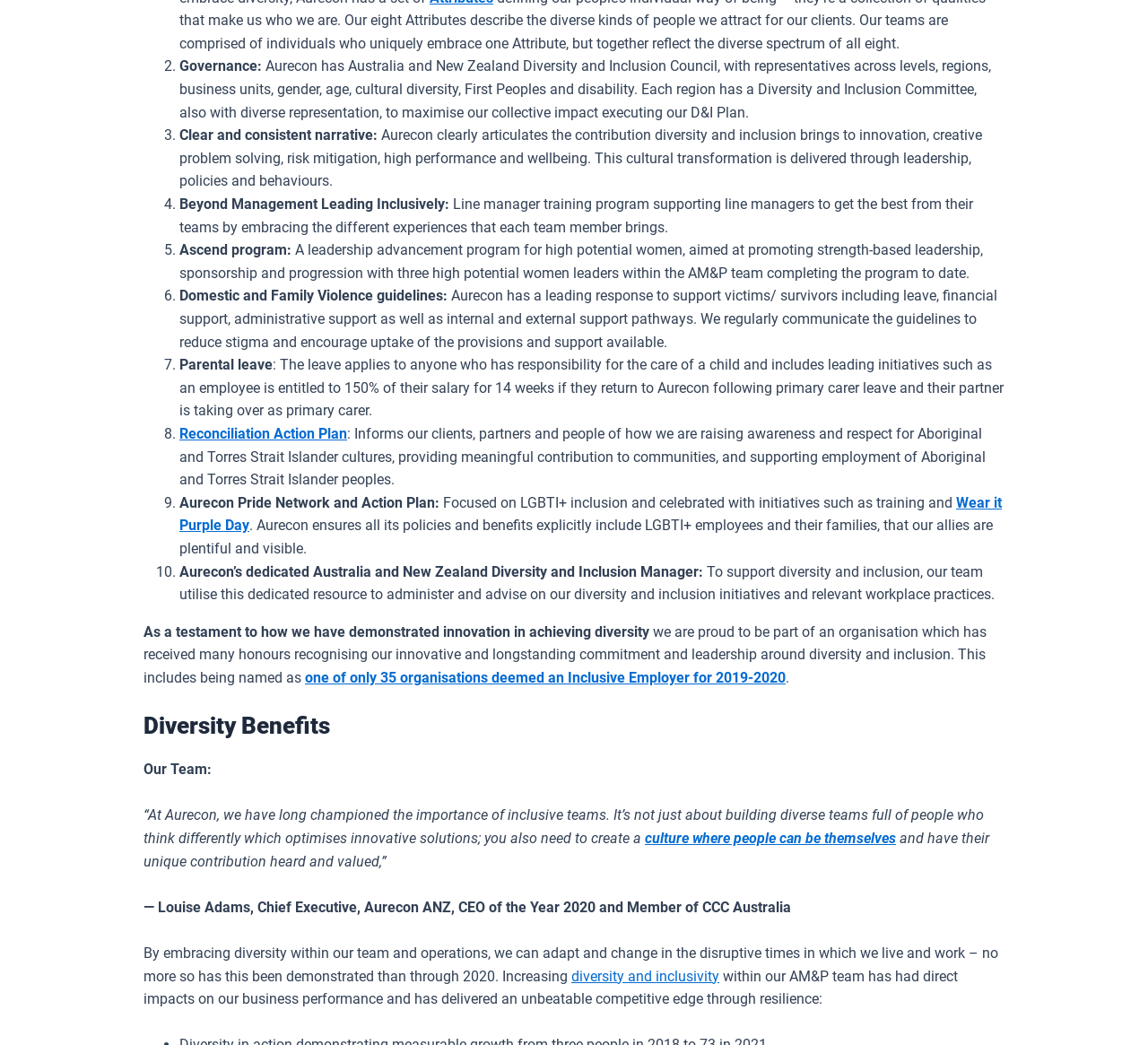Provide the bounding box for the UI element matching this description: "Wear it Purple Day".

[0.156, 0.473, 0.873, 0.511]